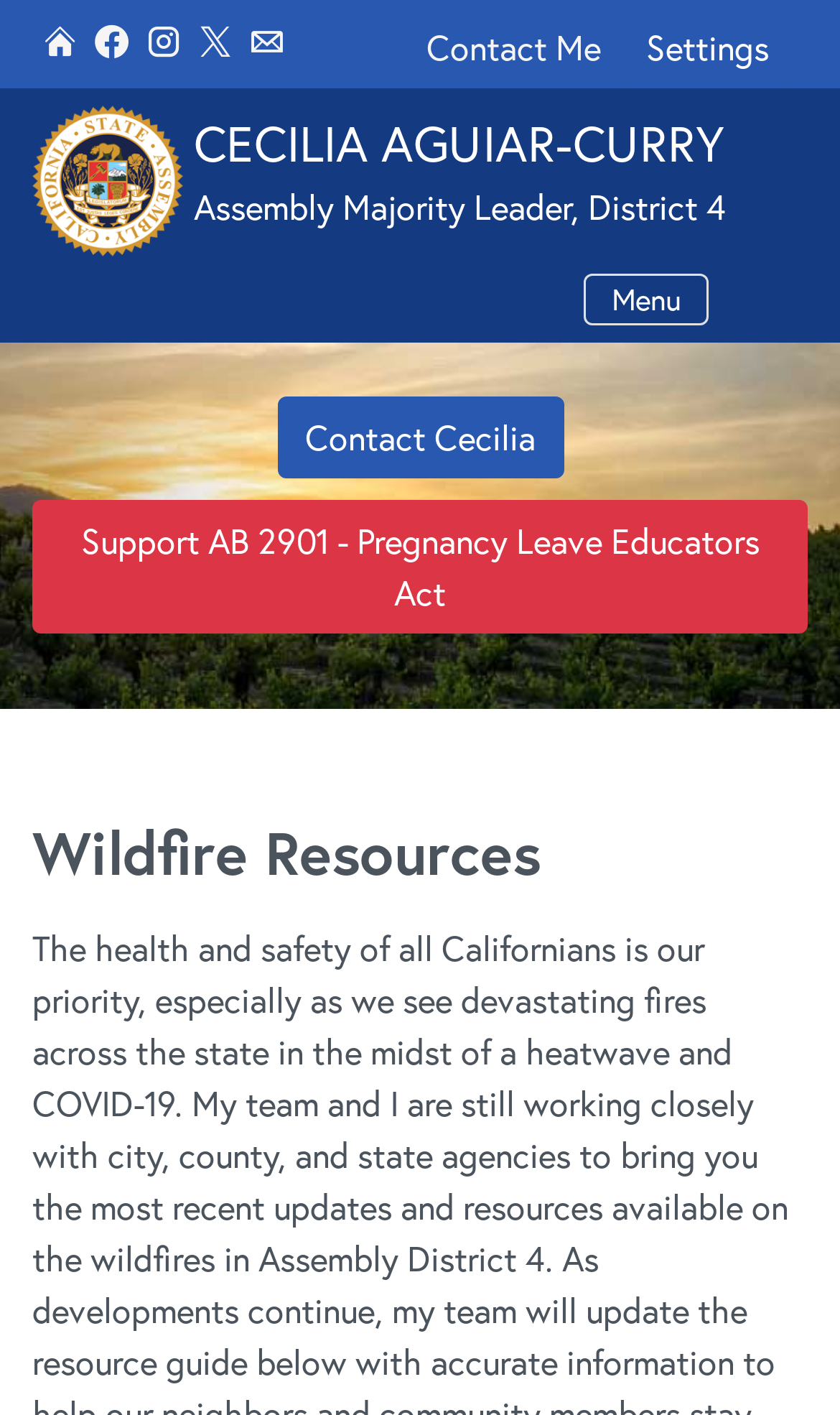Respond to the question with just a single word or phrase: 
What is the topic of the resources provided on this webpage?

Wildfire Resources